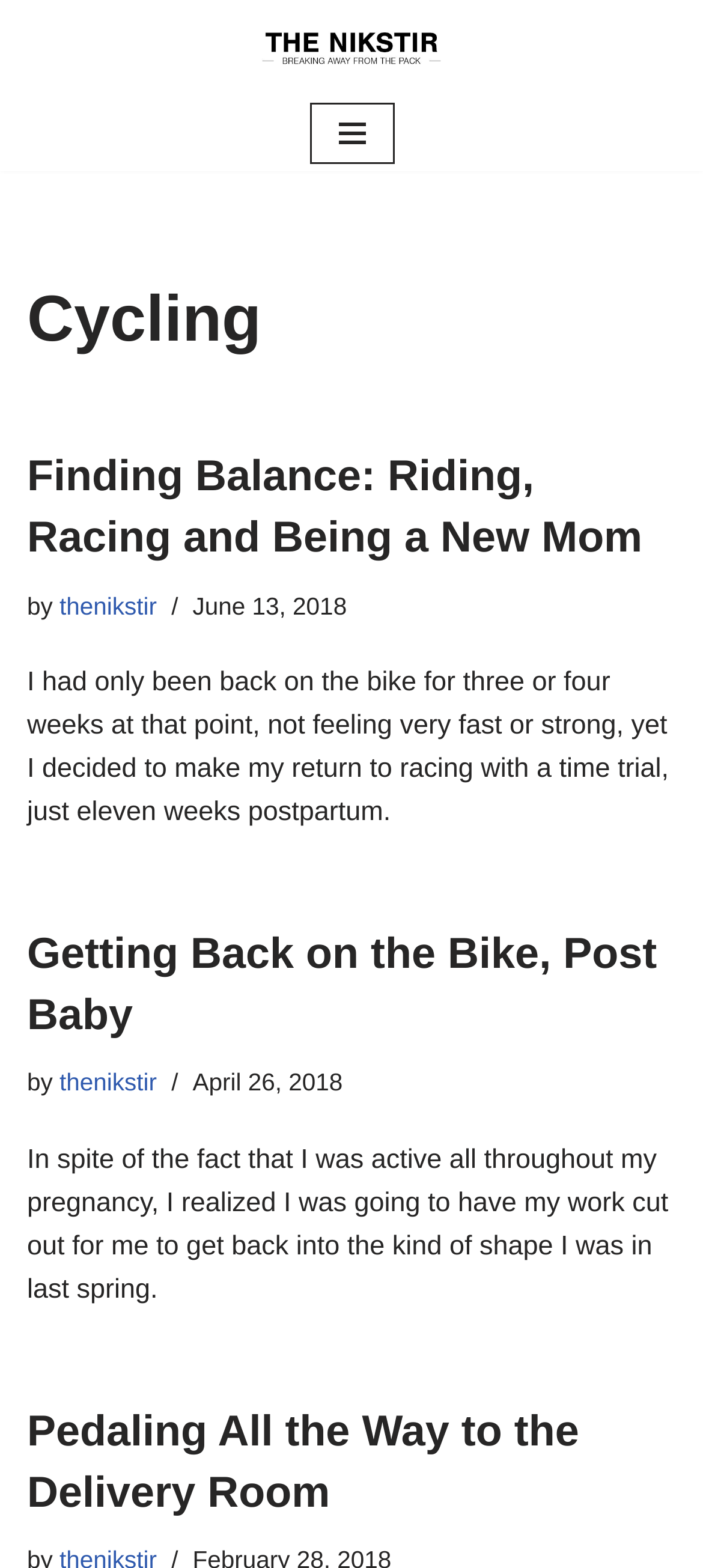Find the bounding box coordinates of the element to click in order to complete the given instruction: "Visit the homepage of The Nikstir."

[0.346, 0.016, 0.654, 0.045]